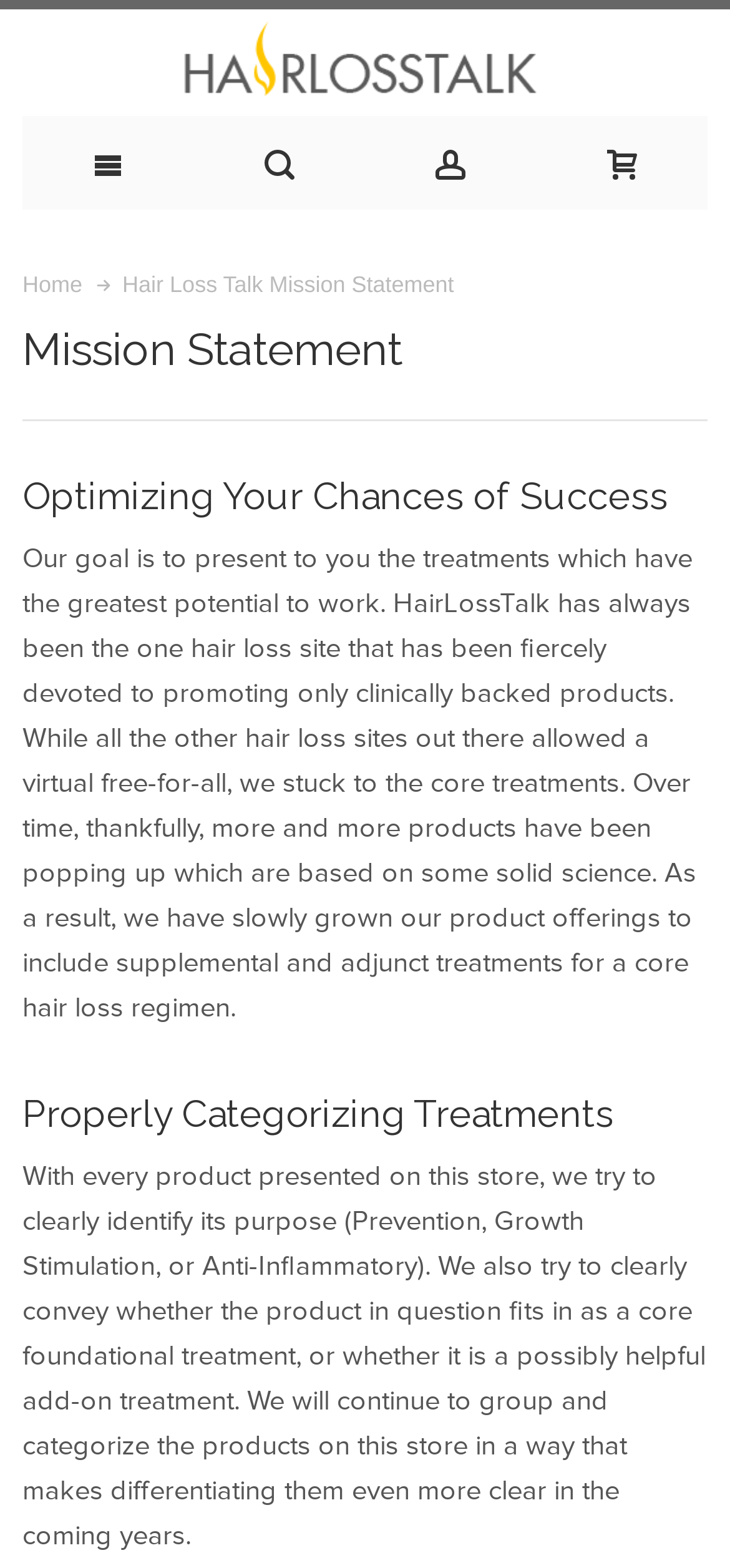What is the focus of the website? From the image, respond with a single word or brief phrase.

Hair loss